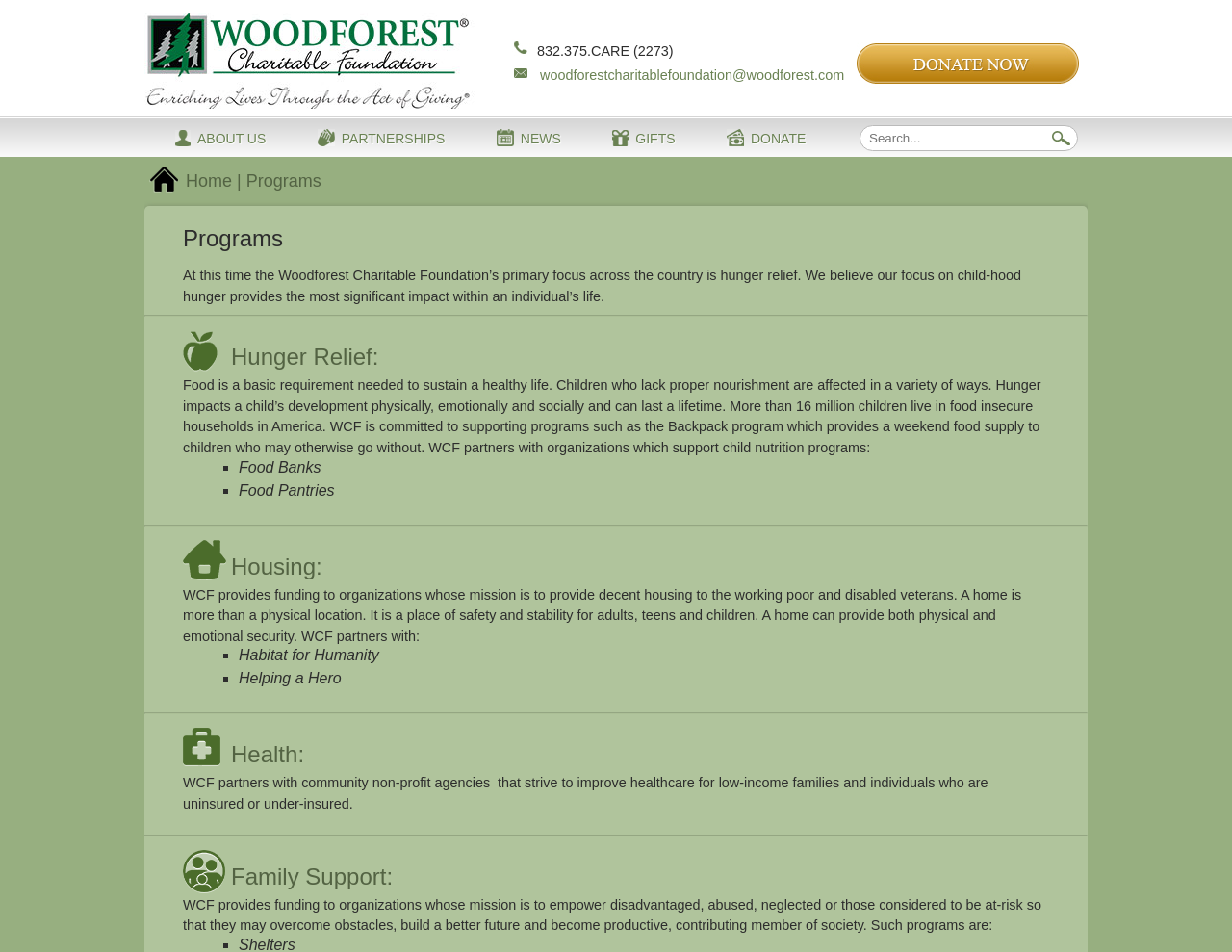Show the bounding box coordinates of the region that should be clicked to follow the instruction: "Read about hunger relief."

[0.148, 0.361, 0.852, 0.389]